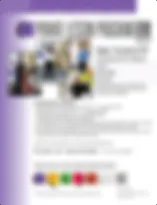With reference to the image, please provide a detailed answer to the following question: What languages are the flyer's versions available in?

At the bottom of the flyer, there are buttons and links provided for English and Spanish versions of the flyer, indicating that the program is accessible to a diverse range of students and schools.